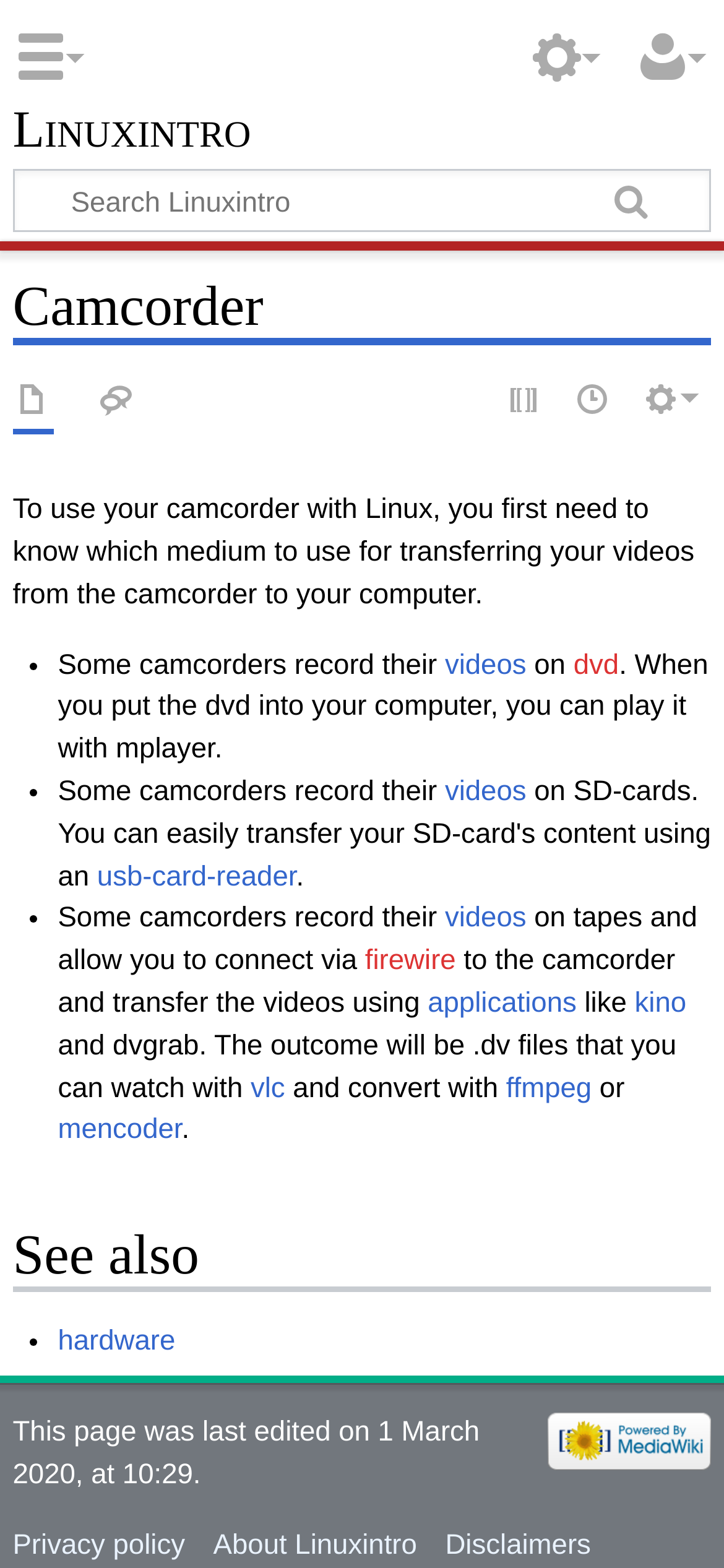What is the name of the application mentioned for playing dv files?
Please answer using one word or phrase, based on the screenshot.

VLC